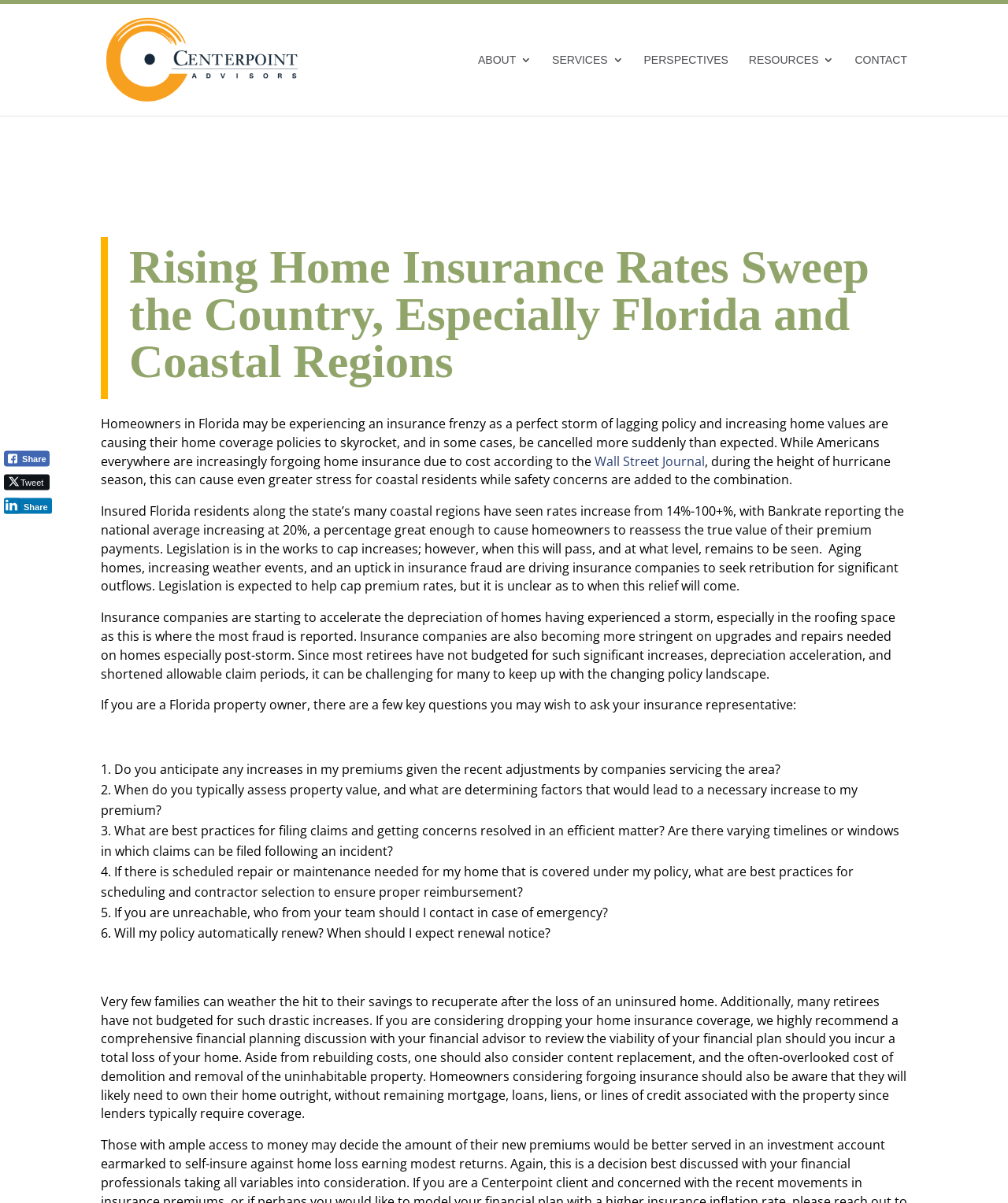Please identify the coordinates of the bounding box for the clickable region that will accomplish this instruction: "Click the 'Wall Street Journal' link".

[0.59, 0.376, 0.699, 0.39]